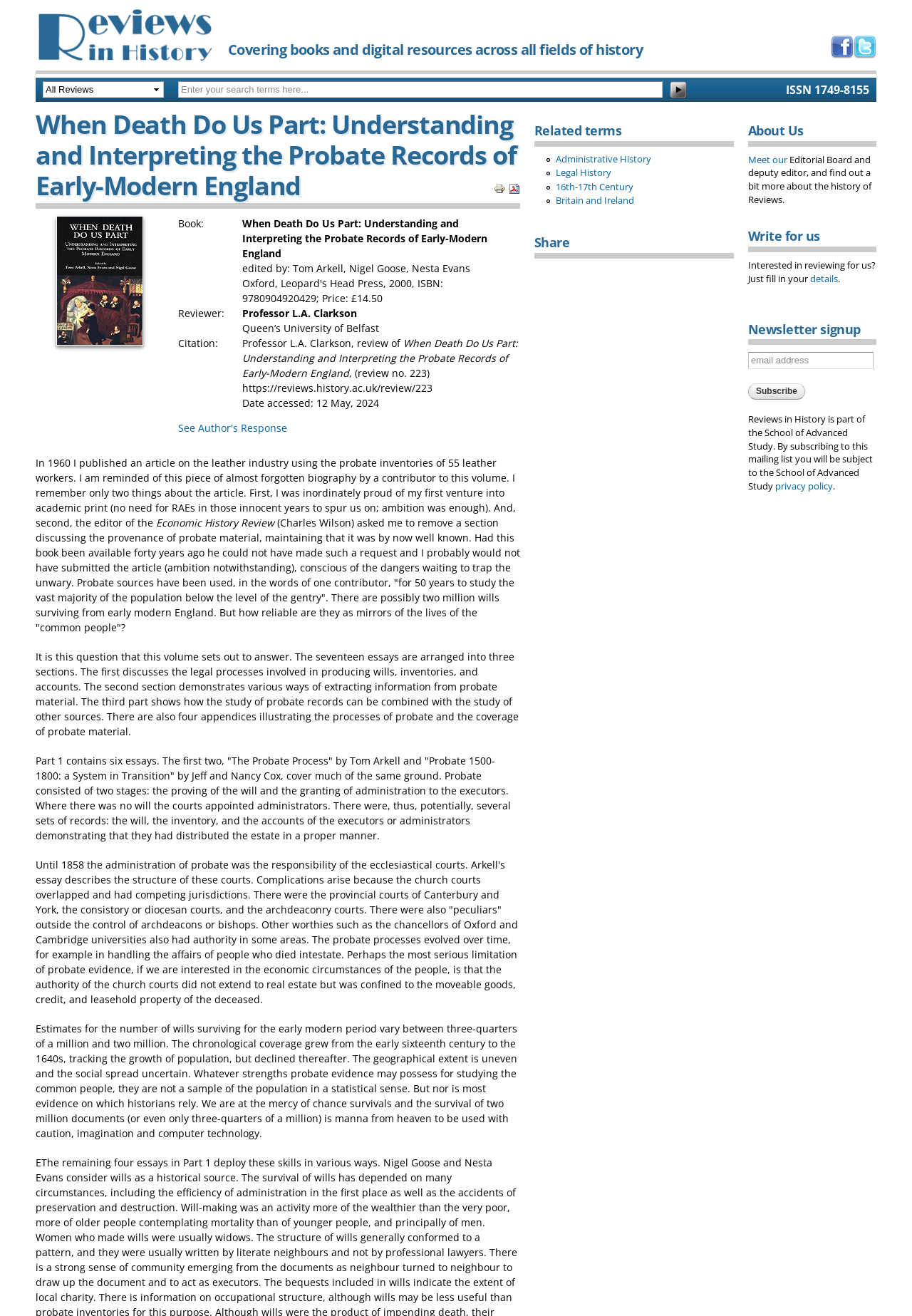Extract the bounding box coordinates for the described element: "details". The coordinates should be represented as four float numbers between 0 and 1: [left, top, right, bottom].

[0.888, 0.207, 0.919, 0.216]